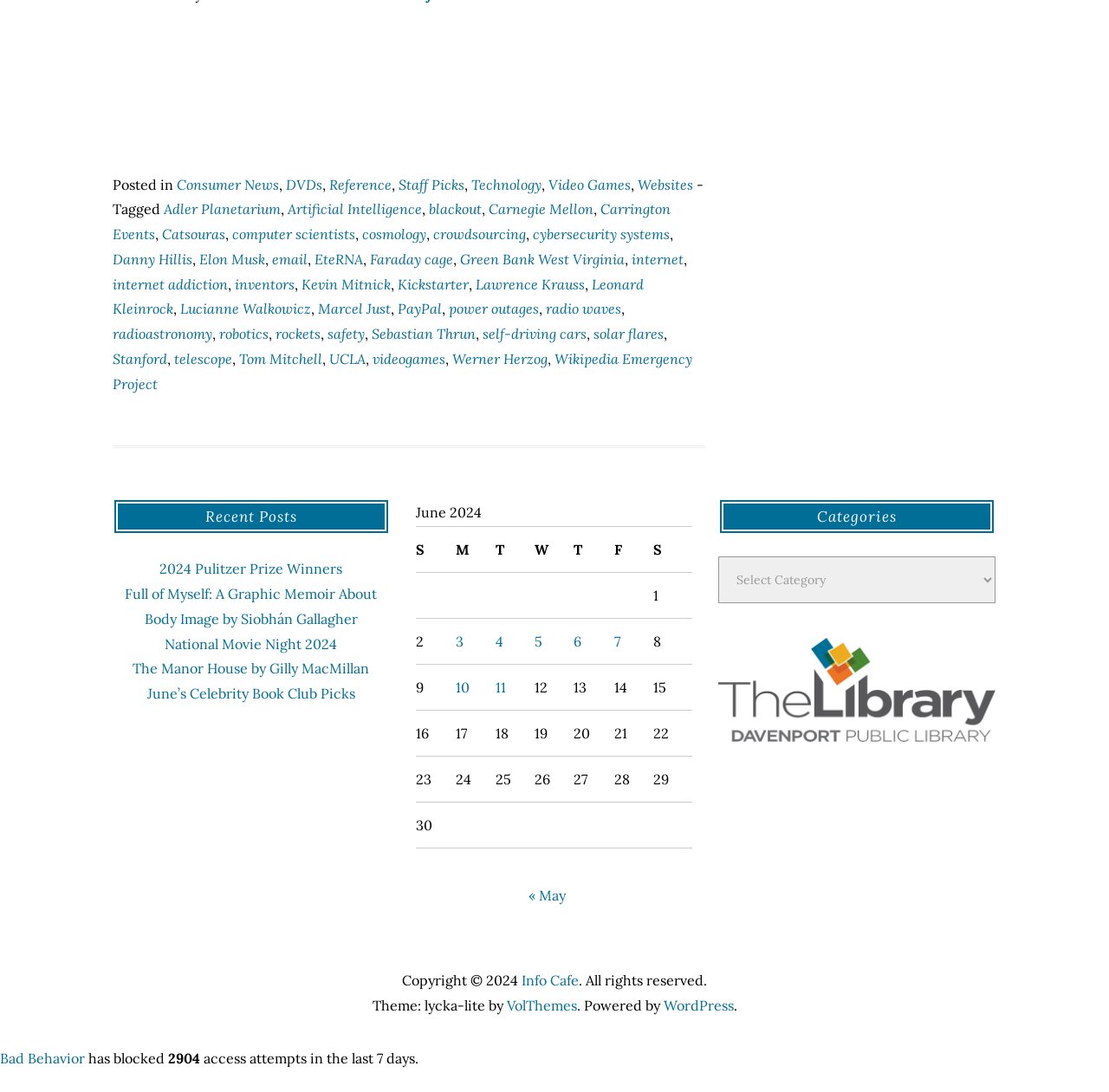Find the bounding box coordinates for the HTML element described as: "Wikipedia Emergency Project". The coordinates should consist of four float values between 0 and 1, i.e., [left, top, right, bottom].

[0.102, 0.321, 0.624, 0.359]